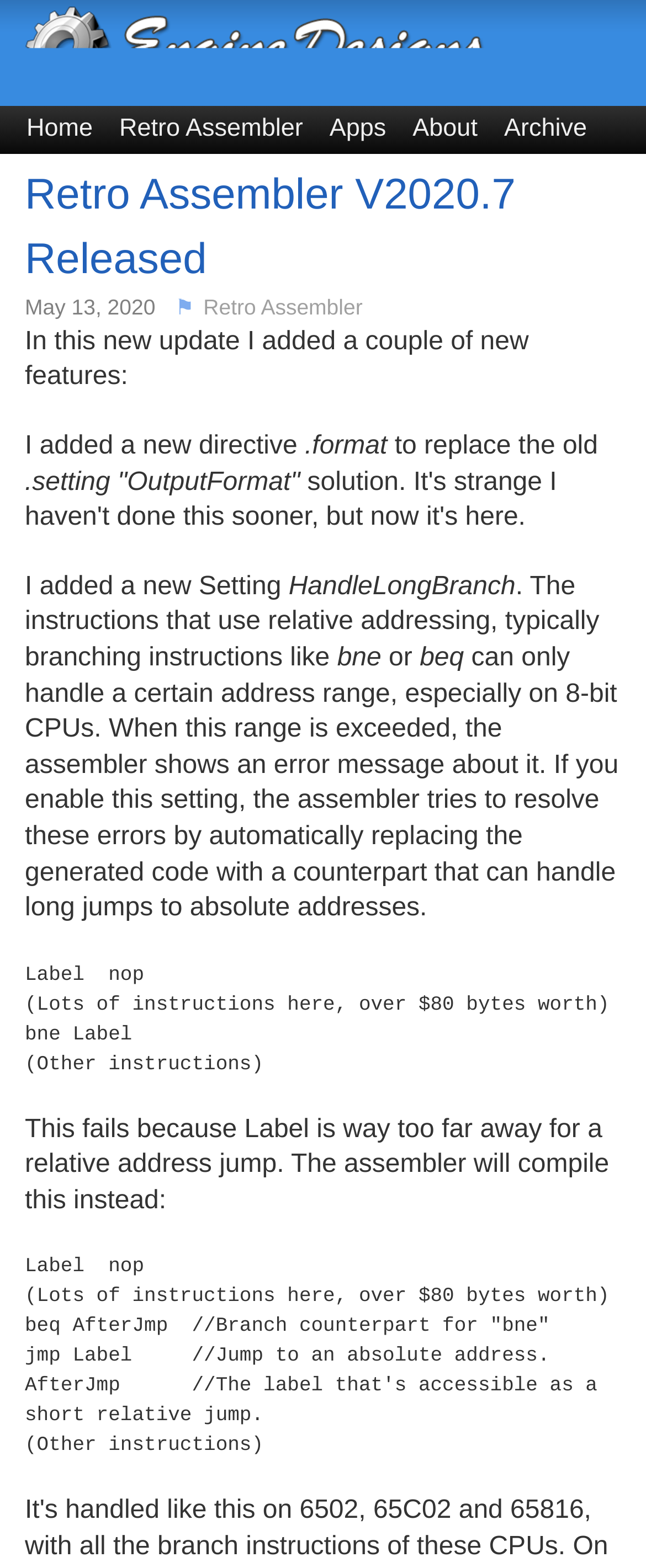Answer the question using only a single word or phrase: 
What is the purpose of the 'HandleLongBranch' setting?

Resolve errors for long jumps